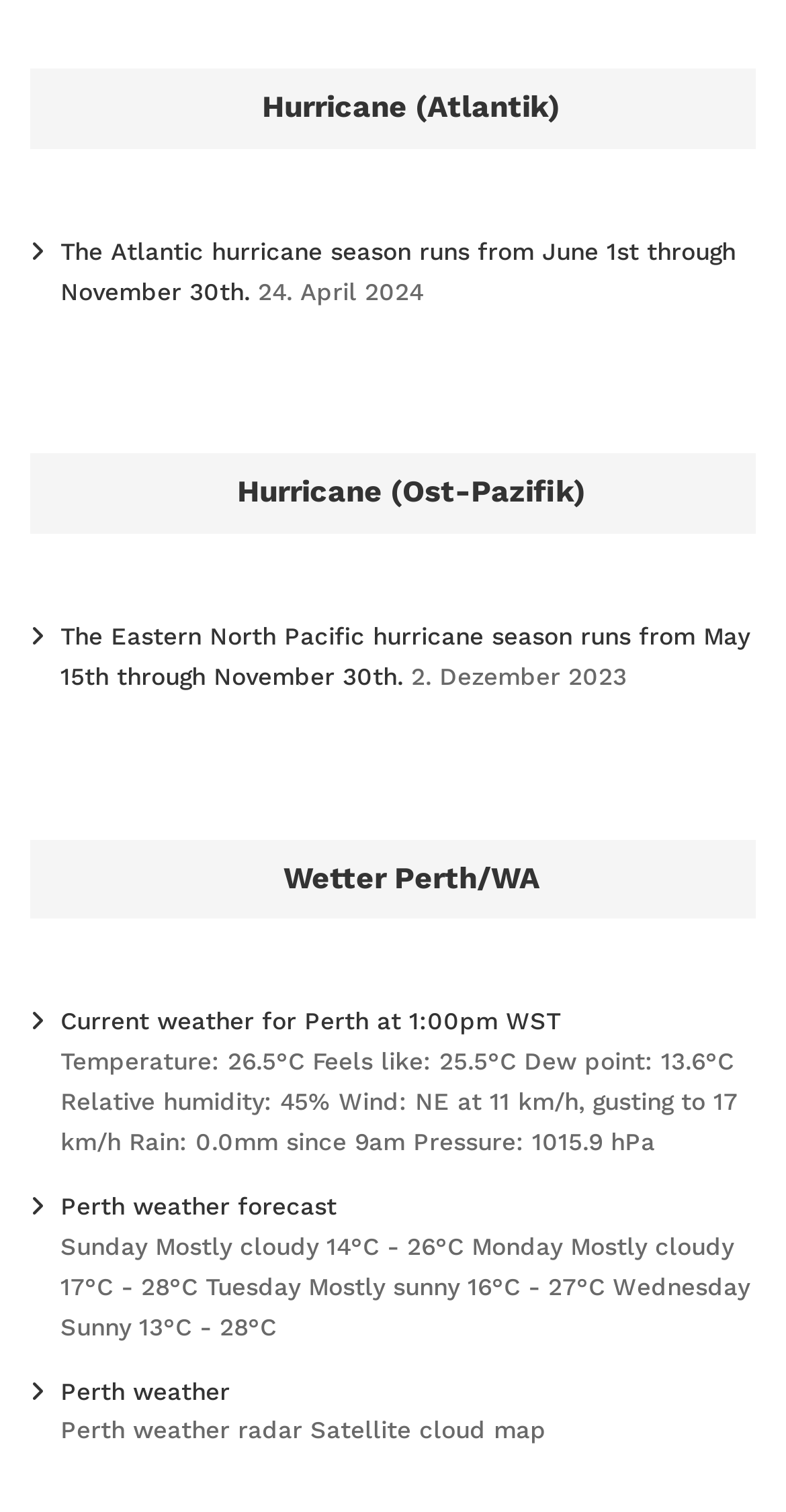What is the current temperature in Perth?
Please answer the question with a single word or phrase, referencing the image.

26.5°C